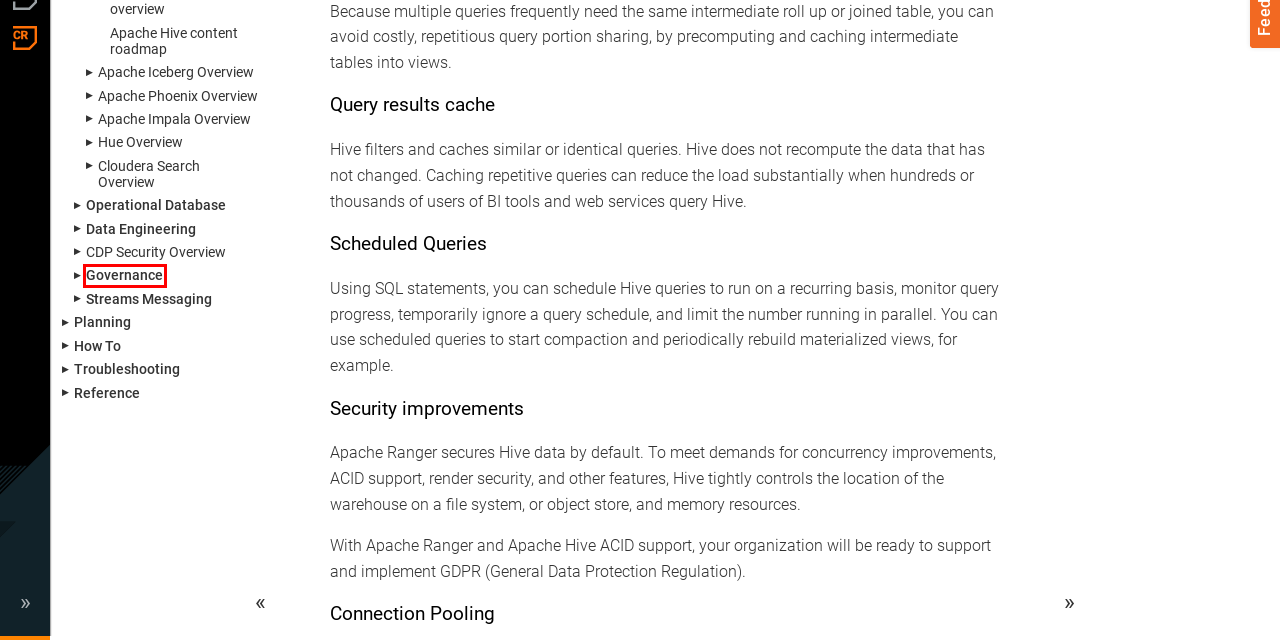Look at the screenshot of a webpage, where a red bounding box highlights an element. Select the best description that matches the new webpage after clicking the highlighted element. Here are the candidates:
A. Apache Hive content roadmap
B. Streams Messaging: Documentation
C. Apache Iceberg Overview
D. Data Engineering: Documentation
E. Cloudera Runtime Security Overview
F. Hue Overview
G. Operational Database: Documentation
H. Governance: Documentation

H